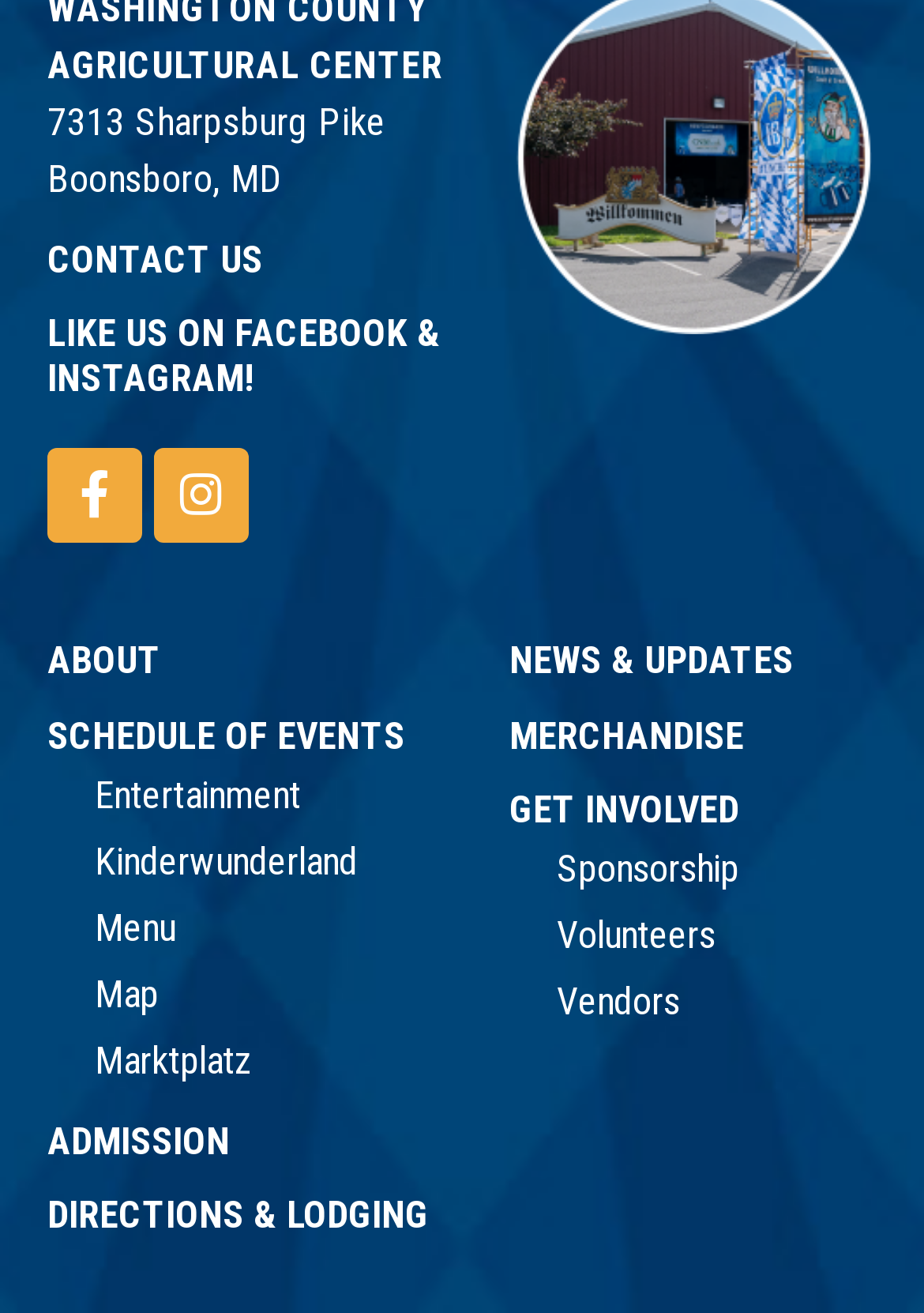Please examine the image and answer the question with a detailed explanation:
What is the address of the event location?

The address of the event location can be found at the top of the webpage, which is '7313 Sharpsburg Pike Boonsboro, MD'.